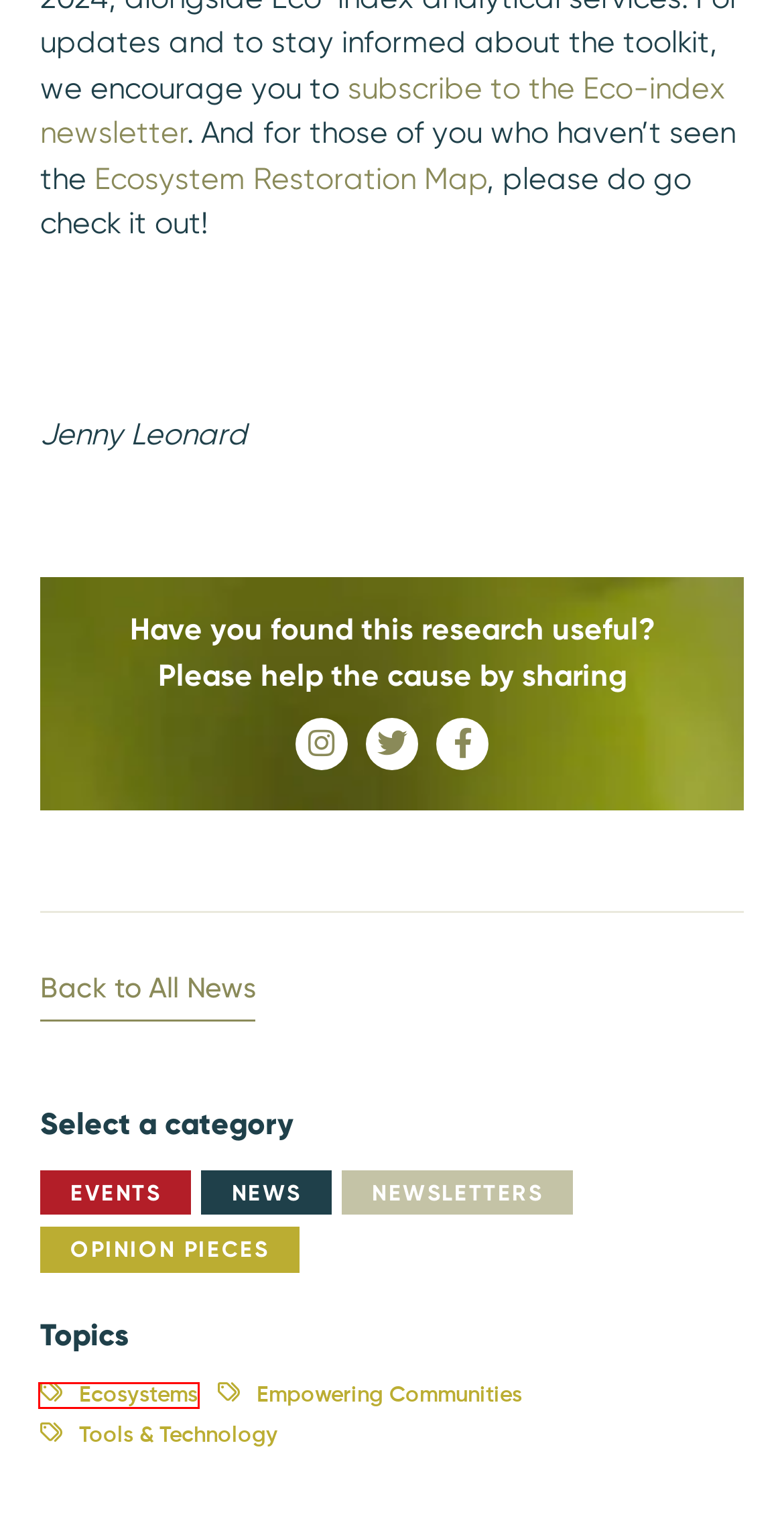You have been given a screenshot of a webpage with a red bounding box around a UI element. Select the most appropriate webpage description for the new webpage that appears after clicking the element within the red bounding box. The choices are:
A. Ecosystem Reconstruction Map — Eco-index
B. Contact Us - Biological Heritage NZ
C. News + Events – Biological Heritage NZ
D. Empowering Communities – Biological Heritage NZ
E. Ecosystems – Biological Heritage NZ
F. Tools & Technology – Biological Heritage NZ
G. Want to bring back biodiversity? This map can help | The Spinoff
H. Biological Heritage NZ

E